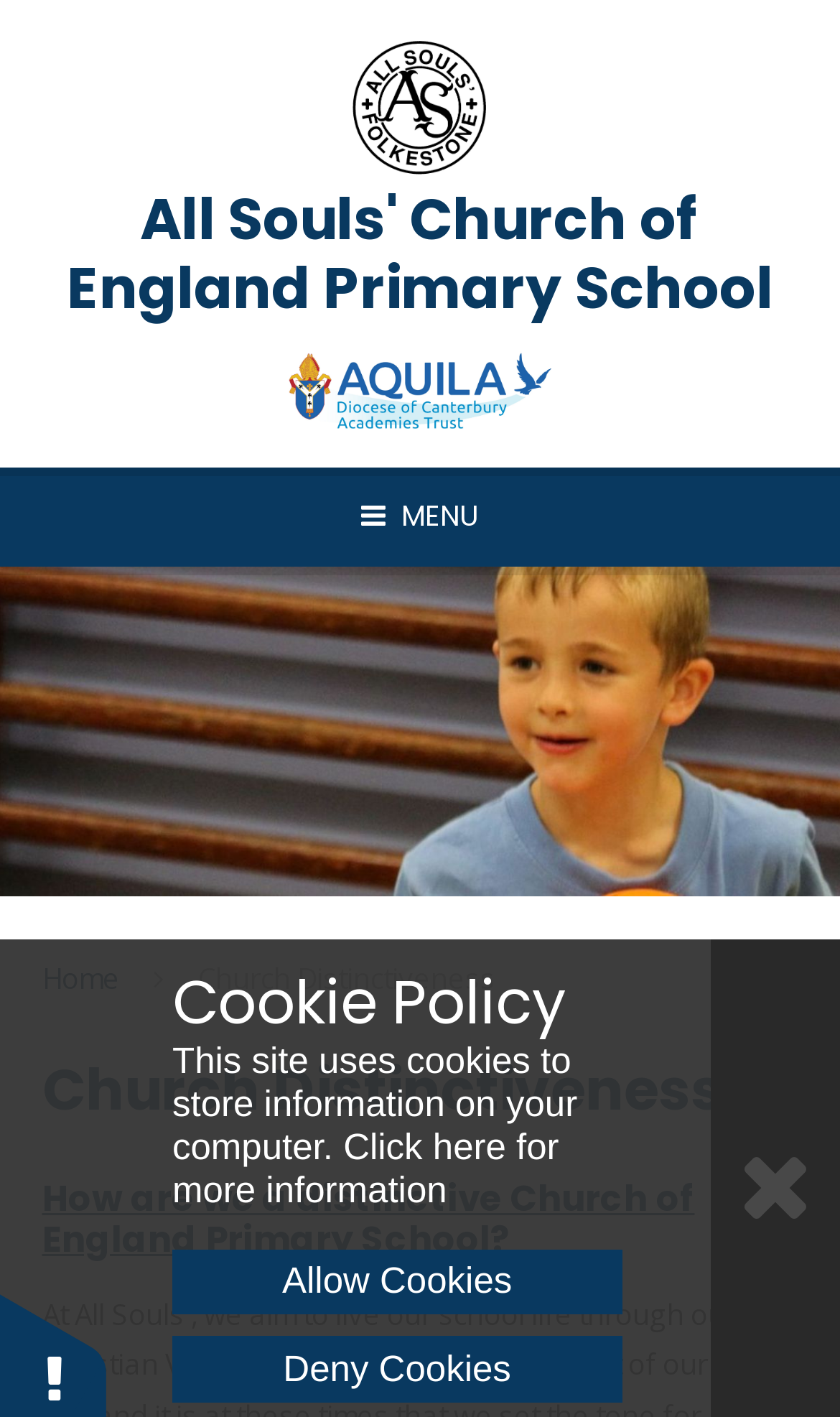Determine the bounding box coordinates for the element that should be clicked to follow this instruction: "Go to the Home page". The coordinates should be given as four float numbers between 0 and 1, in the format [left, top, right, bottom].

[0.05, 0.676, 0.142, 0.703]